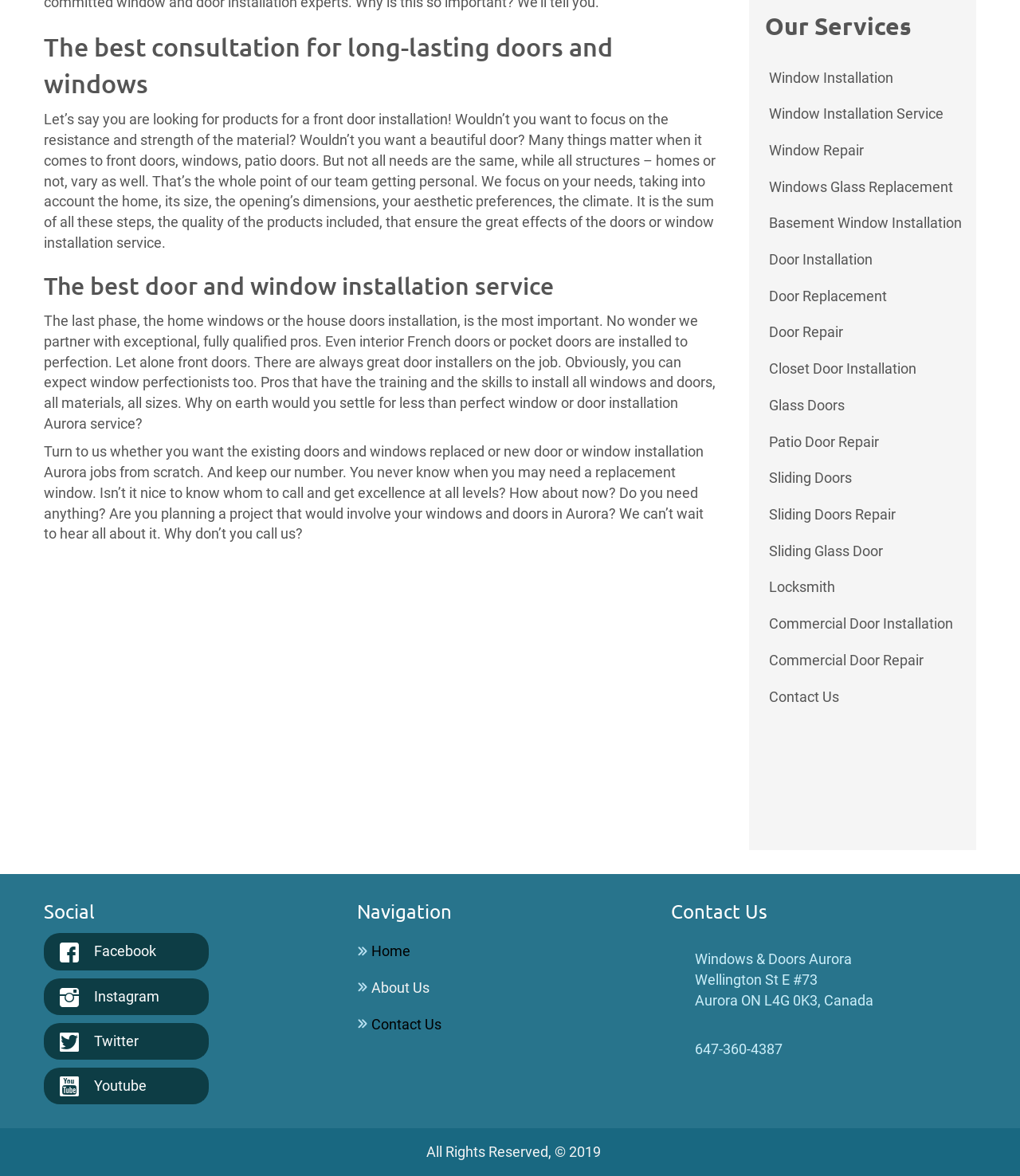Determine the bounding box coordinates of the element that should be clicked to execute the following command: "Click on 'Window Installation'".

[0.742, 0.051, 0.888, 0.081]